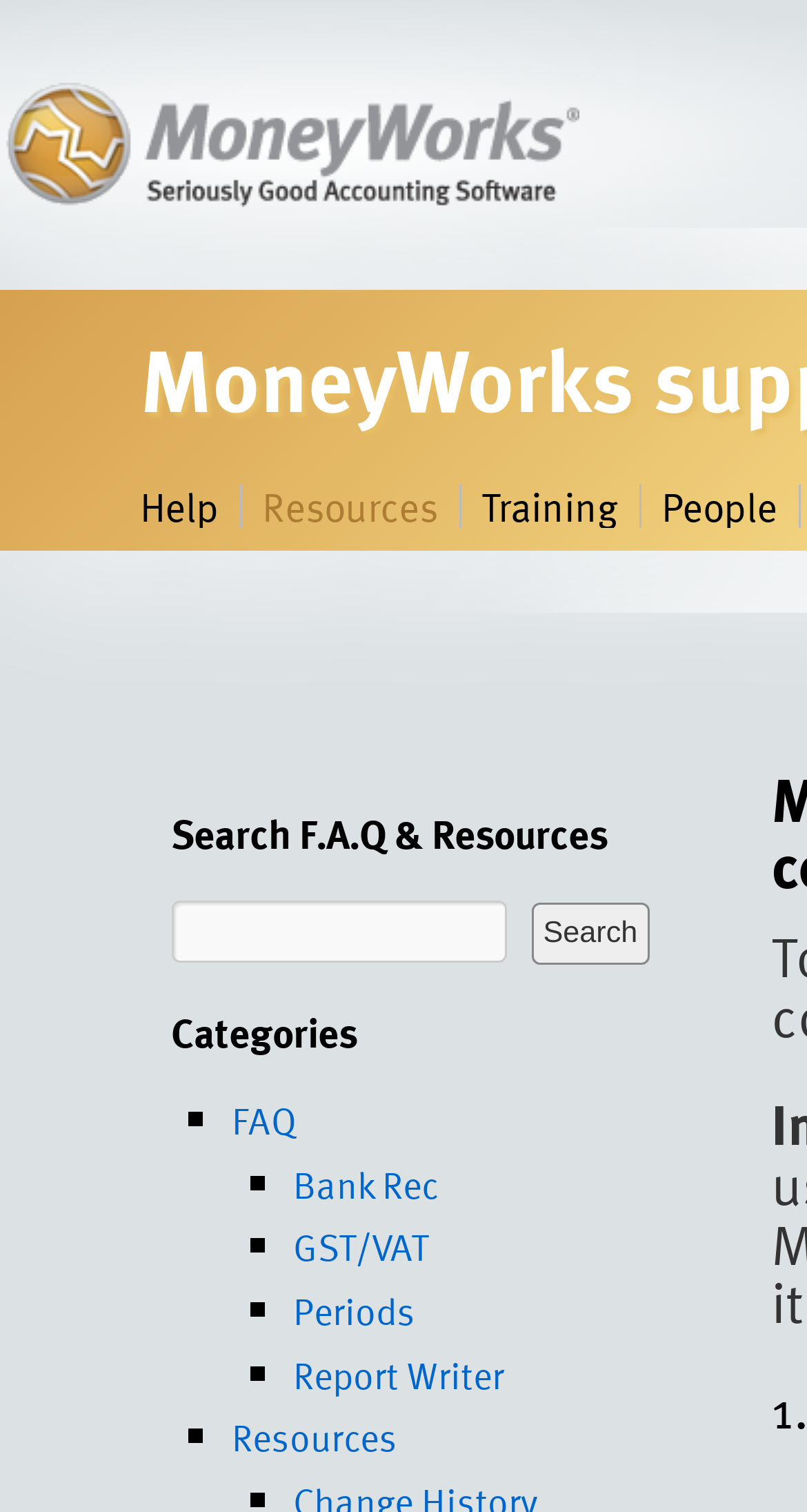Locate the bounding box coordinates of the element that needs to be clicked to carry out the instruction: "Go to FAQ". The coordinates should be given as four float numbers ranging from 0 to 1, i.e., [left, top, right, bottom].

[0.287, 0.722, 0.367, 0.759]